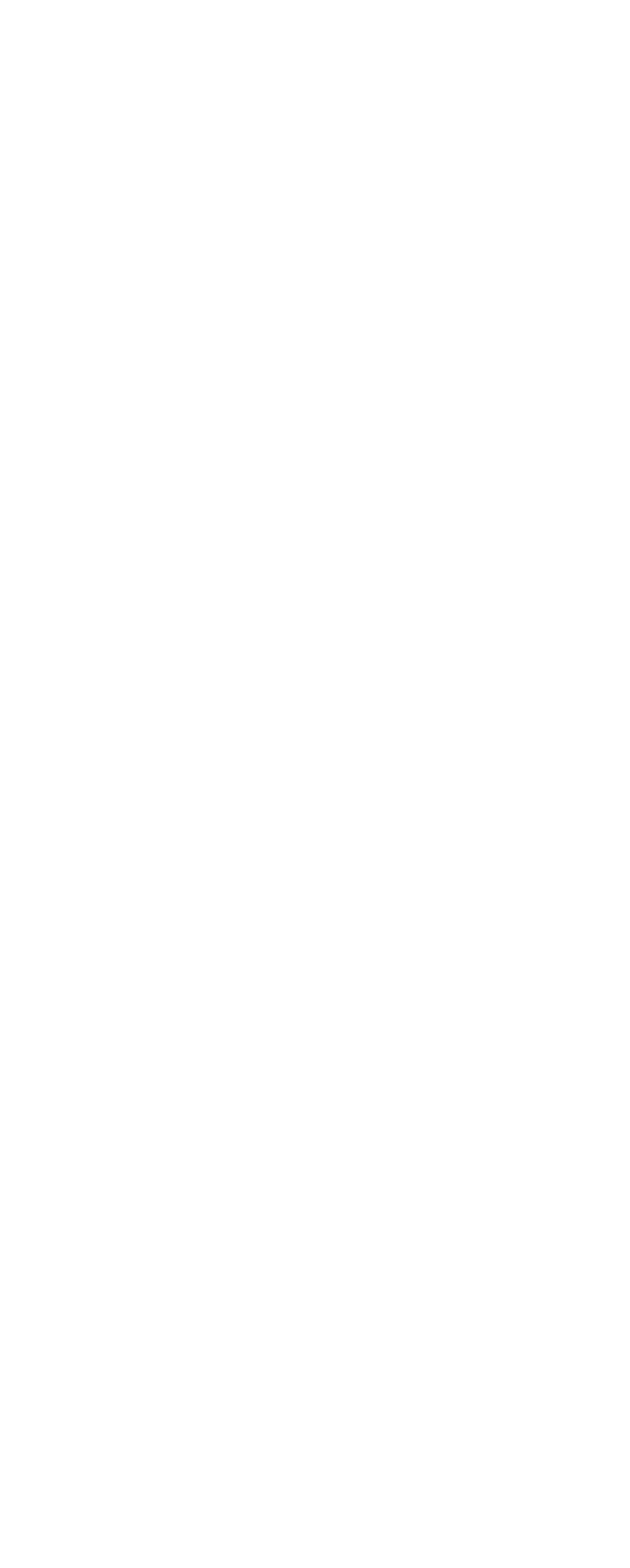Find the bounding box coordinates for the area you need to click to carry out the instruction: "View all tags". The coordinates should be four float numbers between 0 and 1, indicated as [left, top, right, bottom].

[0.038, 0.67, 0.919, 0.707]